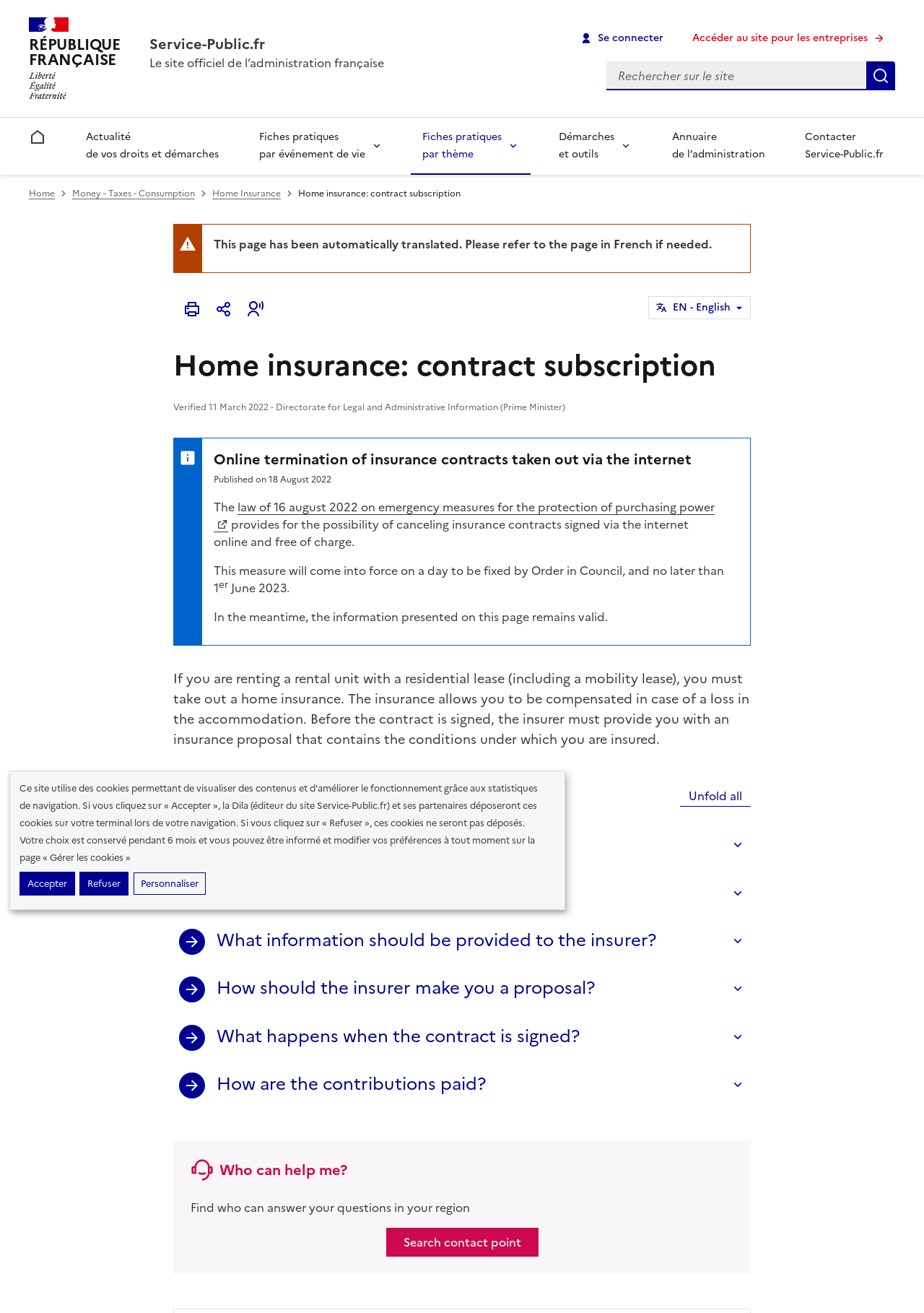Produce an elaborate caption capturing the essence of the webpage.

This webpage is about home insurance, specifically the contract subscription process. At the top, there is a header section with the title "Home insurance: contract subscription" and a navigation menu with links to other sections of the website. Below the header, there is a search bar and a section with links to various parts of the website, including a login link and a link to access the site for enterprises.

The main content of the page is divided into several sections. The first section explains the importance of home insurance for renters, stating that it is mandatory for those with a residential lease, including mobility leases. The insurance allows renters to be compensated in case of a loss in the accommodation.

The next section provides information on the online termination of insurance contracts taken out via the internet, citing a law passed on August 16, 2022. This section also mentions that the measure will come into force on a day to be fixed by Order in Council, and no later than June 1, 2023.

The following sections are organized as a series of questions and answers, with headings such as "Who has to take home insurance?", "How do I find an insurer?", "What information should be provided to the insurer?", and so on. Each section has a button that can be expanded to reveal more information.

At the bottom of the page, there is a section with a heading "Who can help me?" and a search function to find contact points in the user's region.

Throughout the page, there are several buttons and links, including a print button, a share button, and a button to listen to the text. There are also several alerts and notifications, including one that informs the user that the page has been automatically translated from French.